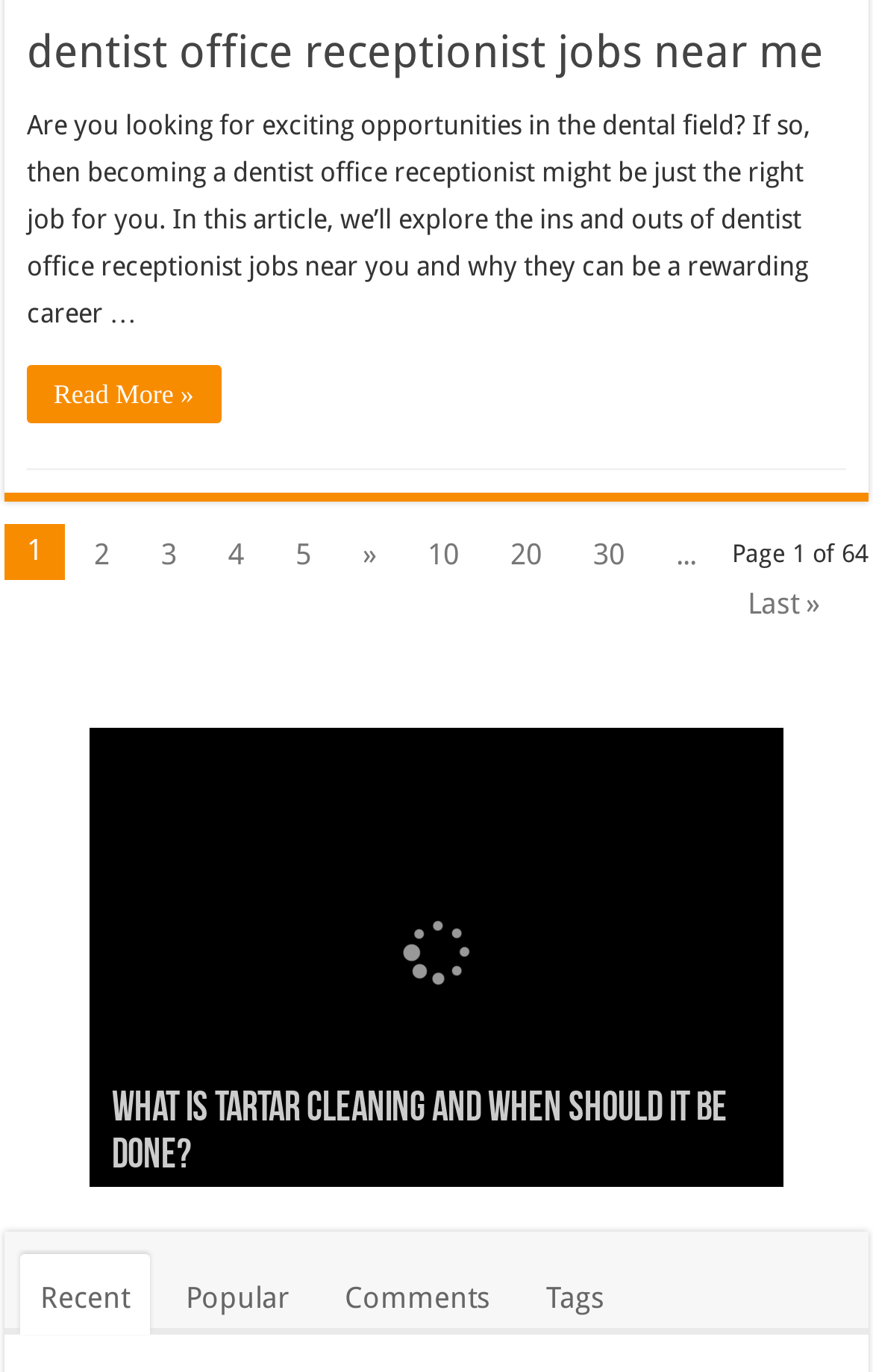Determine the bounding box of the UI element mentioned here: "Read More »". The coordinates must be in the format [left, top, right, bottom] with values ranging from 0 to 1.

[0.031, 0.266, 0.253, 0.308]